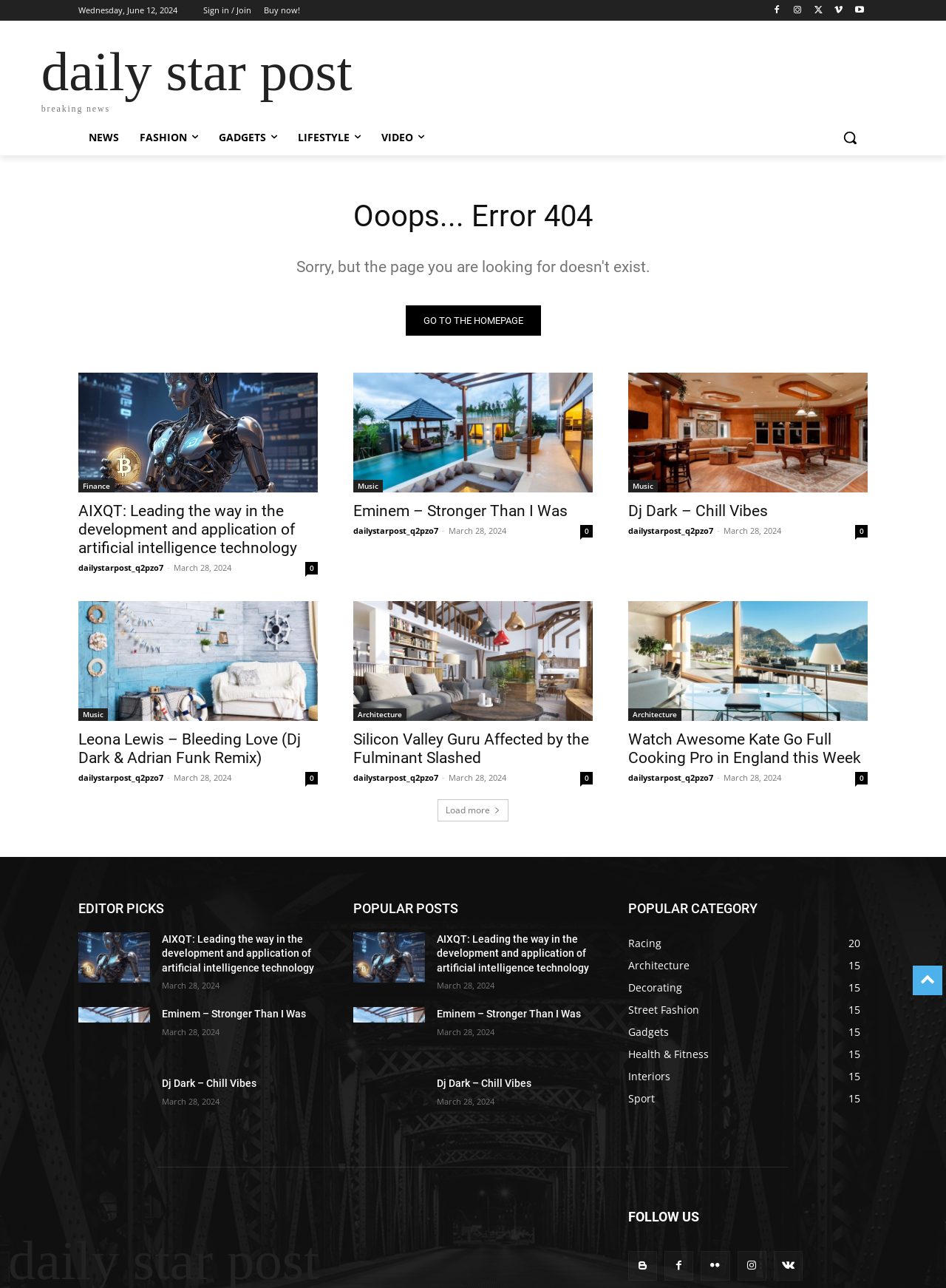Return the bounding box coordinates of the UI element that corresponds to this description: "title="Dj Dark – Chill Vibes"". The coordinates must be given as four float numbers in the range of 0 and 1, [left, top, right, bottom].

[0.083, 0.836, 0.159, 0.875]